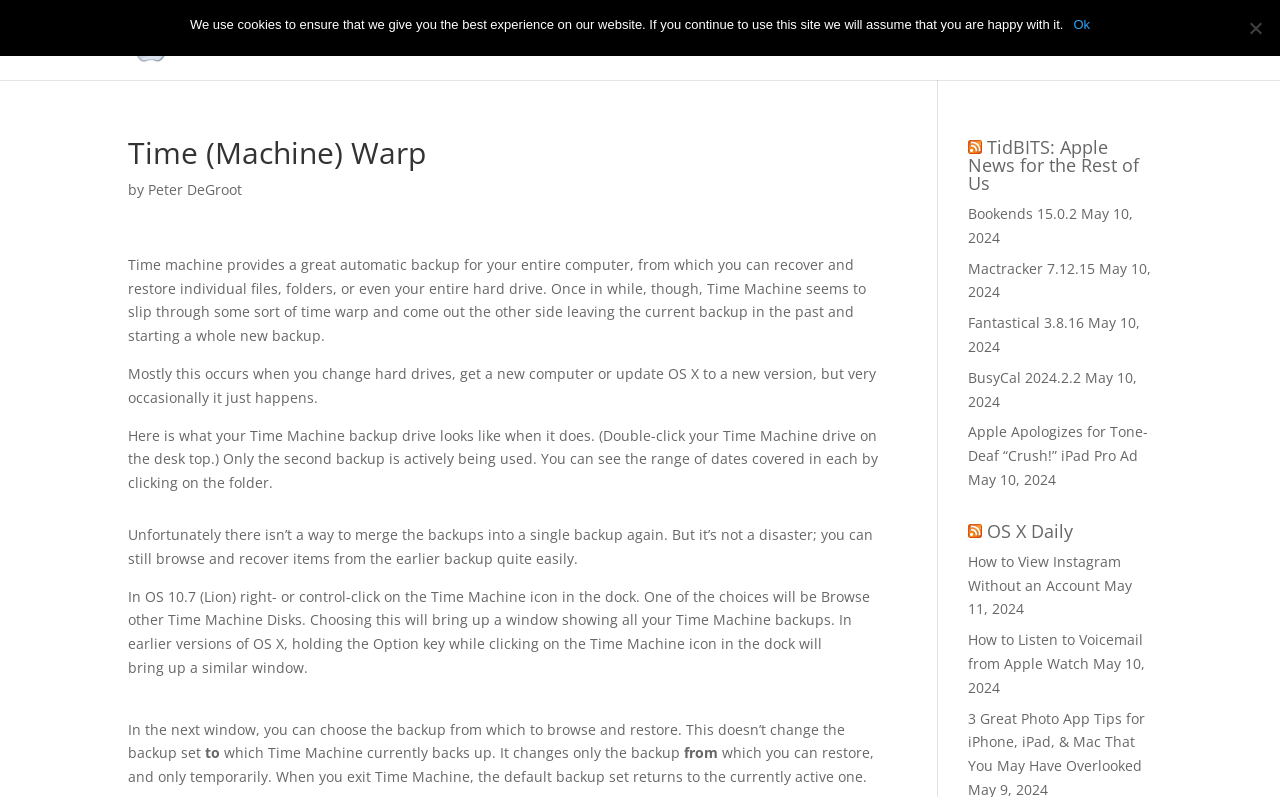Highlight the bounding box coordinates of the region I should click on to meet the following instruction: "Browse other Time Machine Disks".

[0.1, 0.736, 0.68, 0.849]